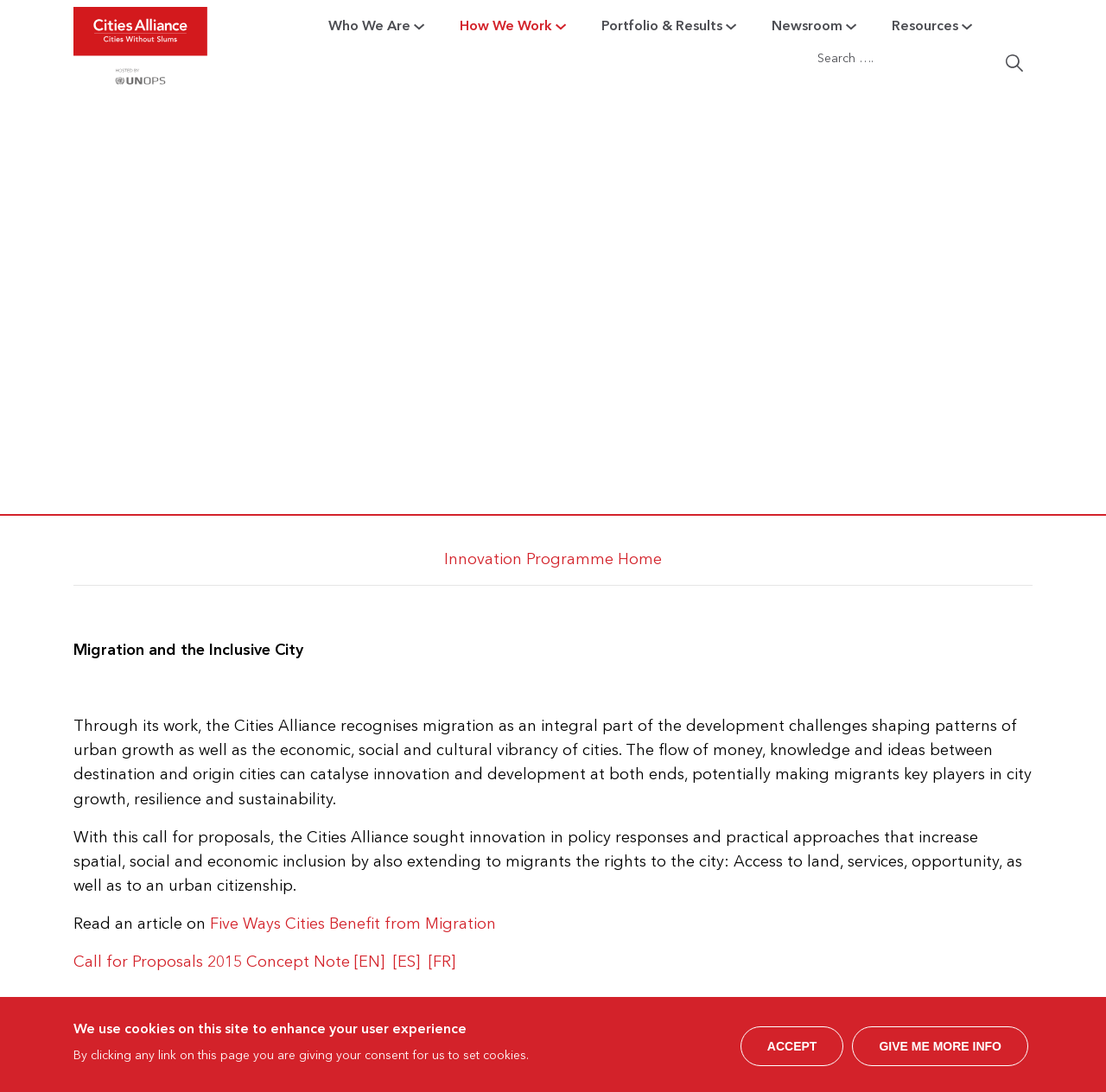Please find and give the text of the main heading on the webpage.

Migration and the Inclusive City